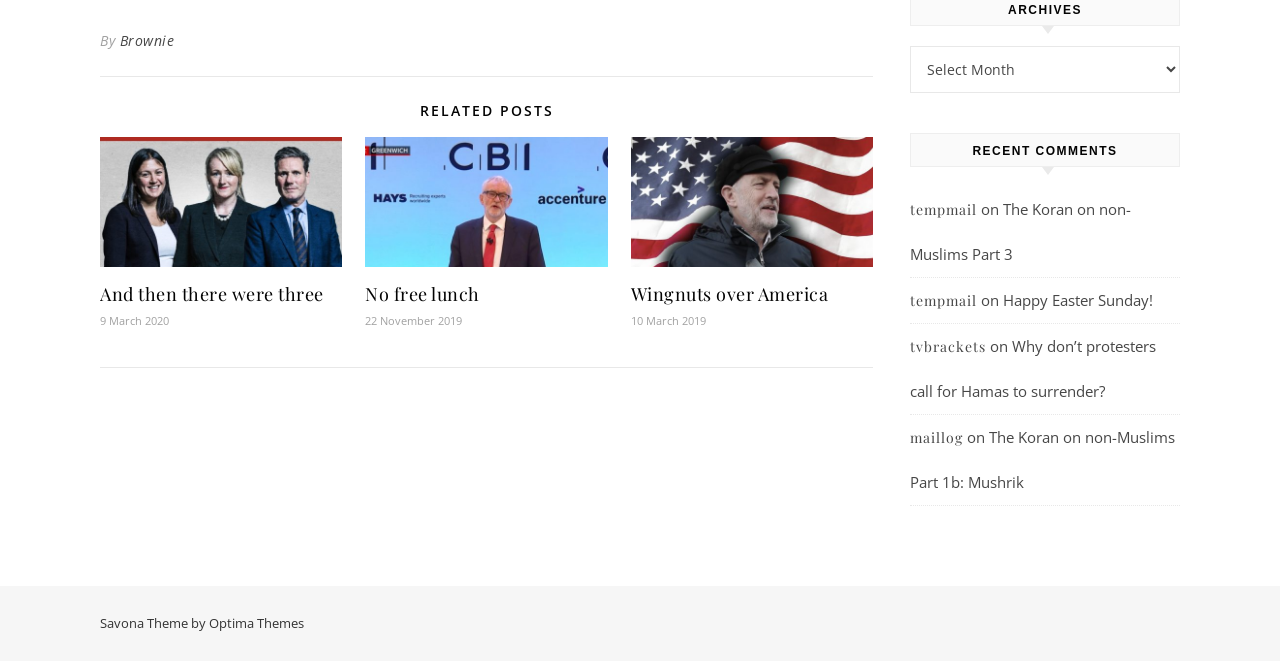Carefully examine the image and provide an in-depth answer to the question: How many recent comments are listed?

The webpage has a section 'RECENT COMMENTS' which lists 5 recent comments with links to the corresponding articles.